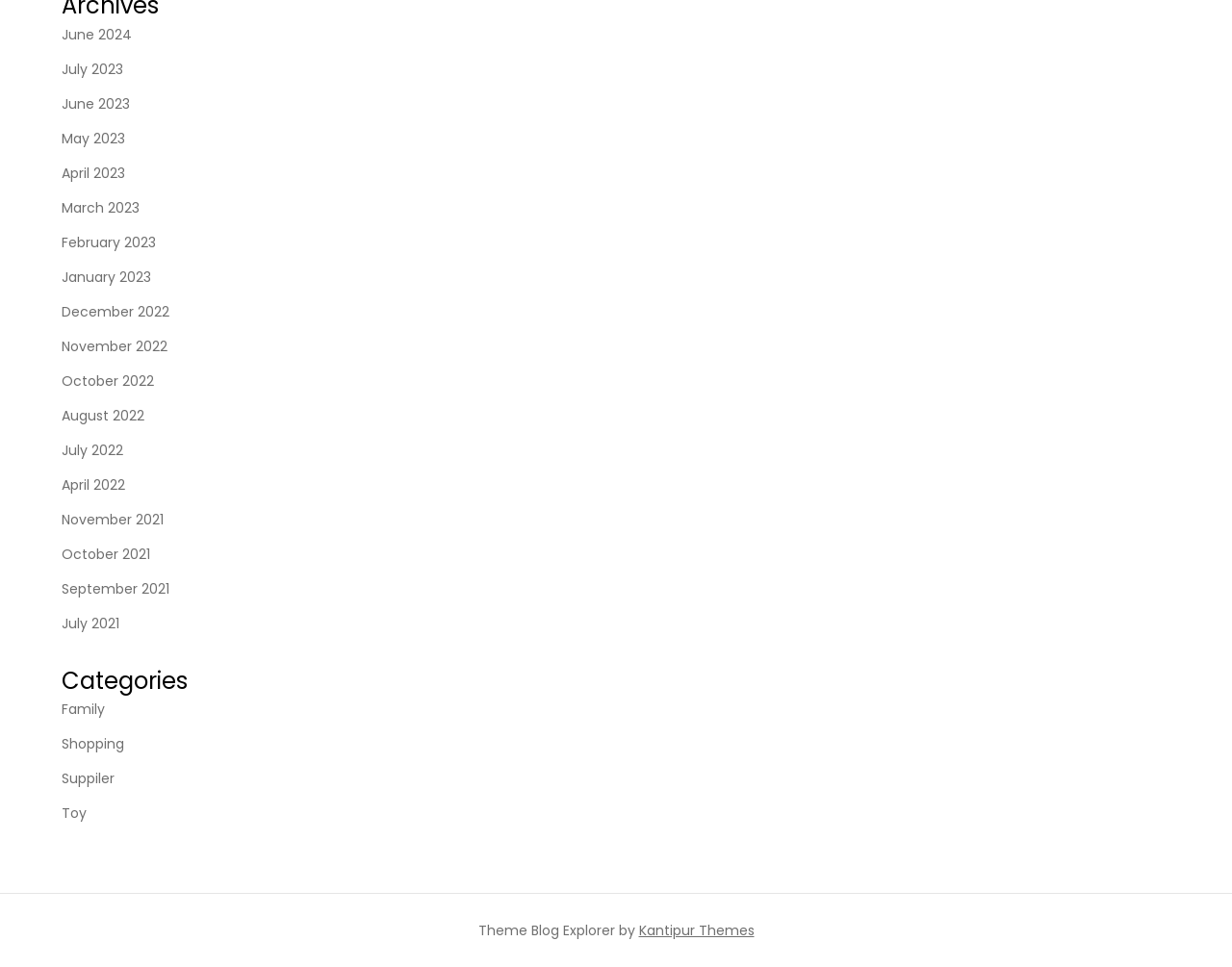Kindly determine the bounding box coordinates for the clickable area to achieve the given instruction: "browse categories".

[0.05, 0.687, 0.319, 0.721]